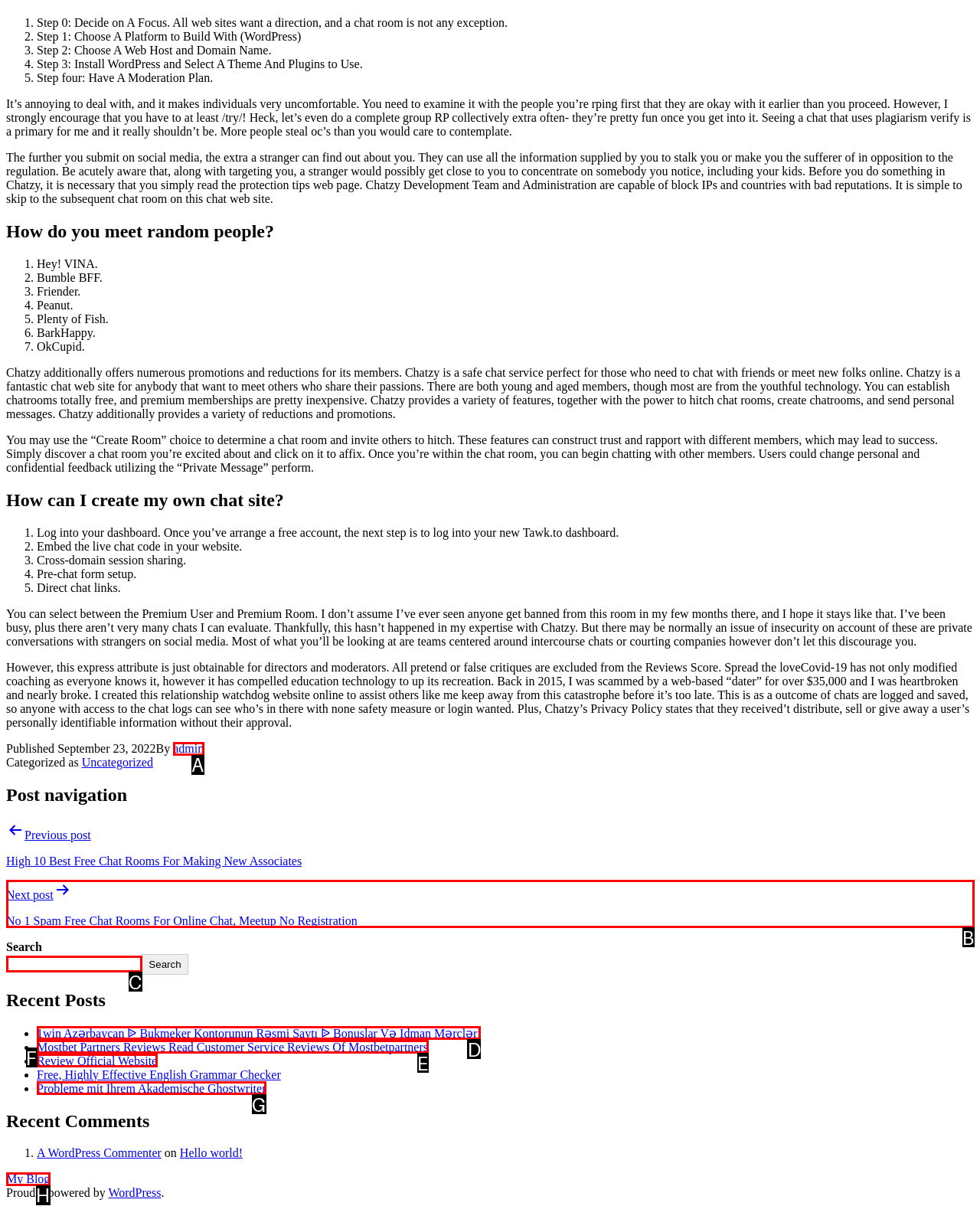Find the UI element described as: My Blog
Reply with the letter of the appropriate option.

H